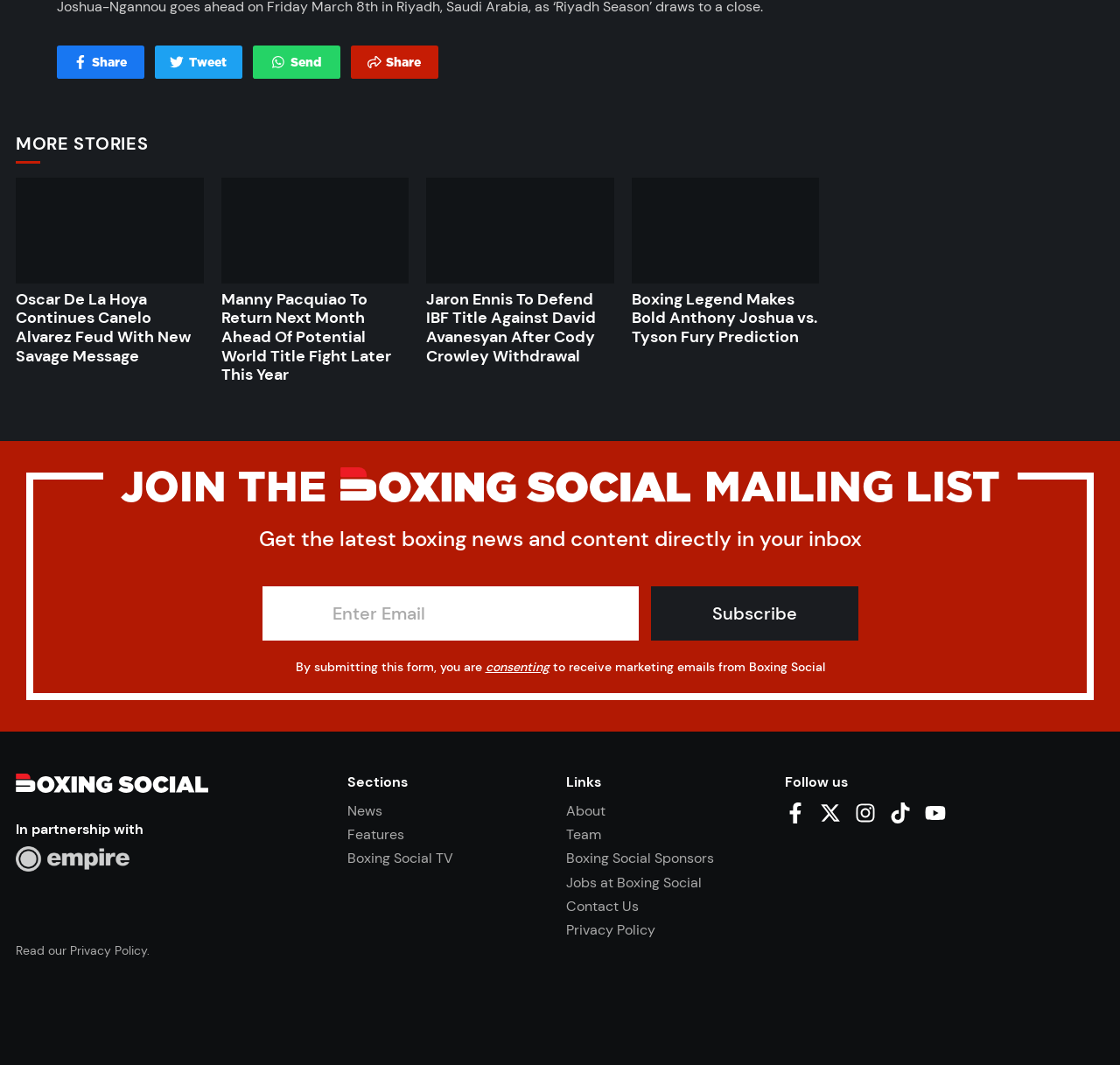What type of content is featured on this webpage?
Provide an in-depth and detailed answer to the question.

The webpage features various headings and links related to boxing news, such as 'Oscar De La Hoya Continues Canelo Alvarez Feud With New Savage Message' and 'Manny Pacquiao To Return Next Month Ahead Of Potential World Title Fight Later This Year'. This suggests that the webpage is focused on providing boxing news and content.